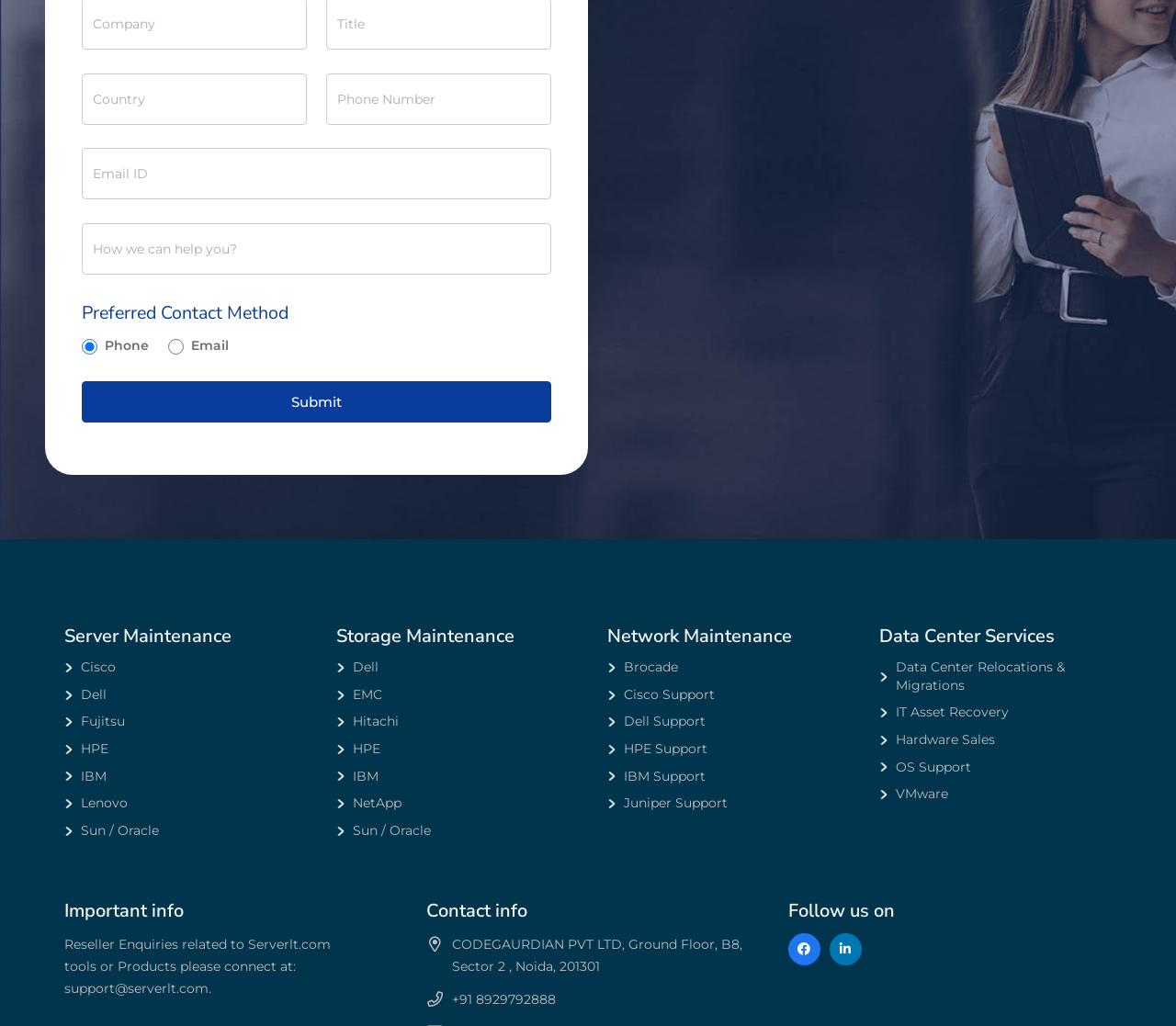Utilize the information from the image to answer the question in detail:
How many links are there under 'Server Maintenance'?

There are 6 links under 'Server Maintenance' because there are 6 links listed below the heading 'Server Maintenance', which are 'Cisco', 'Dell', 'Fujitsu', 'HPE', 'IBM', and 'Lenovo'.